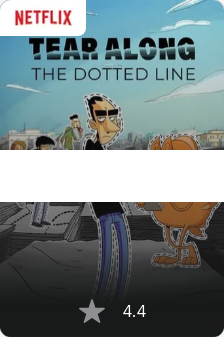Refer to the image and answer the question with as much detail as possible: Where is the Netflix logo located?

The Netflix logo is located in the top left corner of the image, signaling the availability of the animated series on the platform.